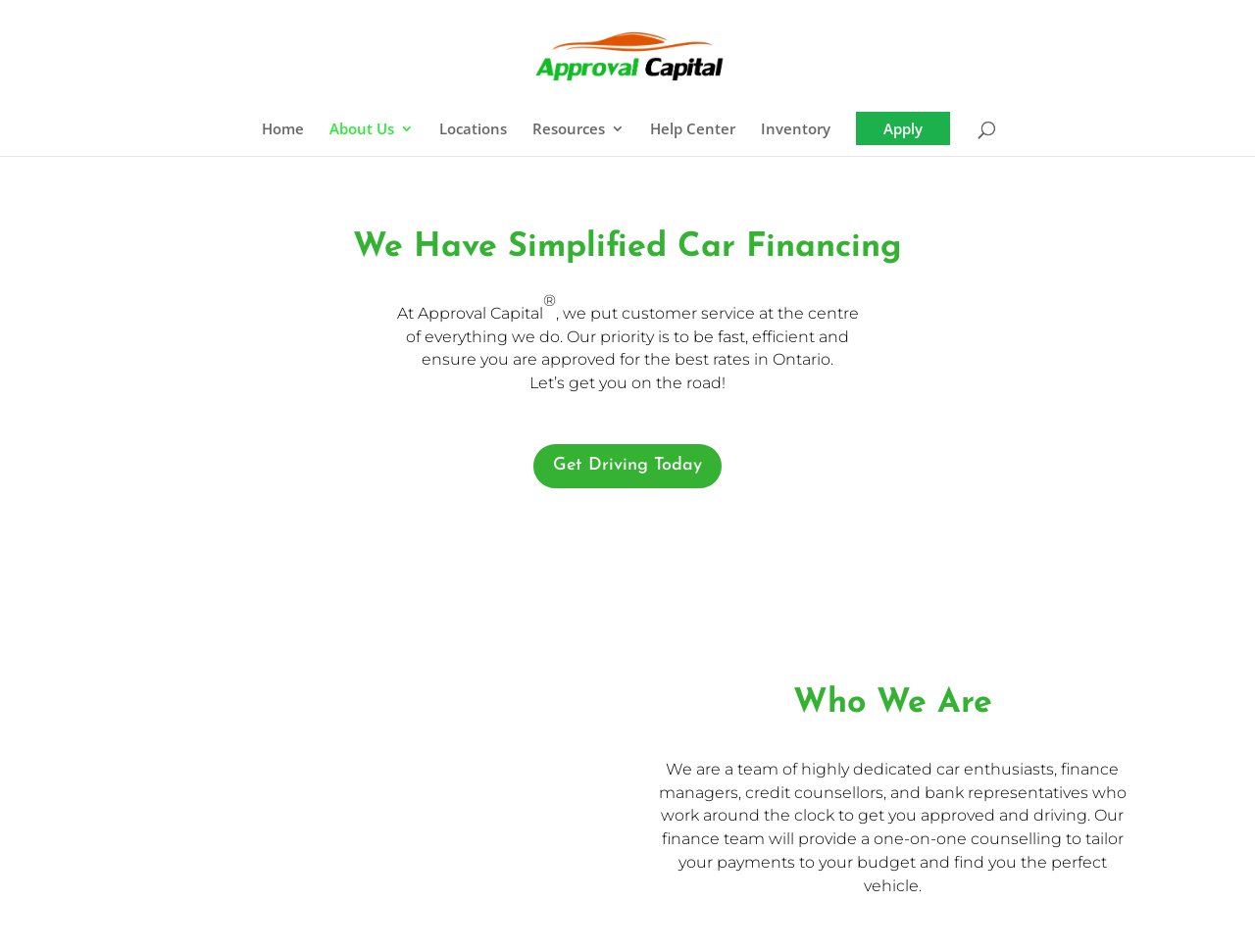What is the call-to-action on the webpage?
Using the image as a reference, give a one-word or short phrase answer.

Get Driving Today